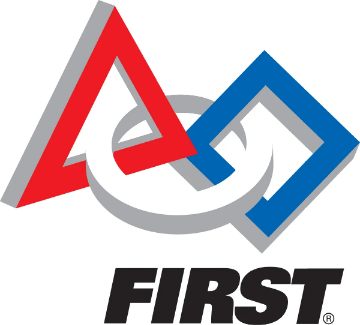Respond concisely with one word or phrase to the following query:
What color is the circle in the logo?

Gray